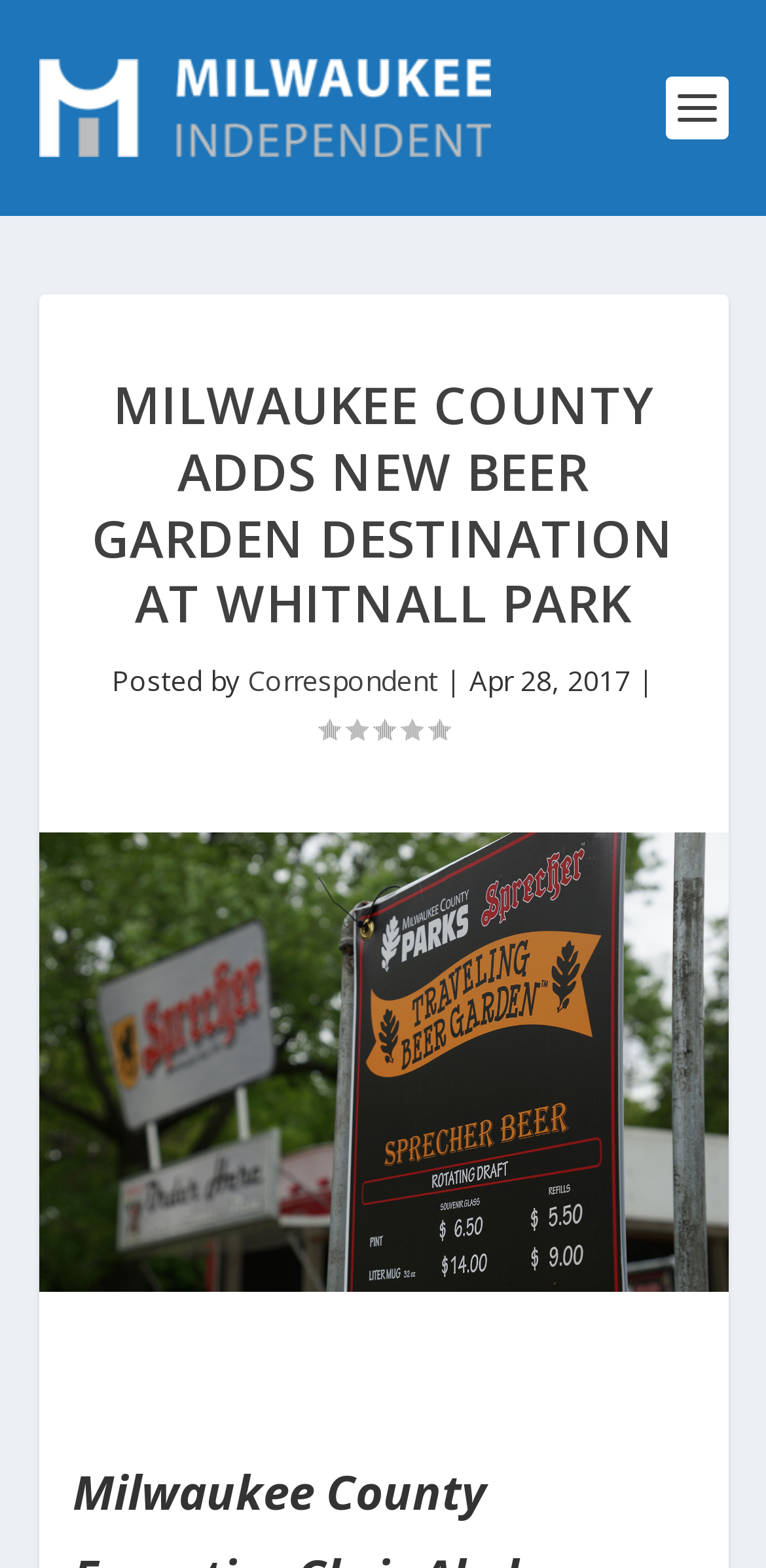Provide the bounding box coordinates of the HTML element this sentence describes: "alt="Milwaukee Independent"". The bounding box coordinates consist of four float numbers between 0 and 1, i.e., [left, top, right, bottom].

[0.05, 0.038, 0.642, 0.1]